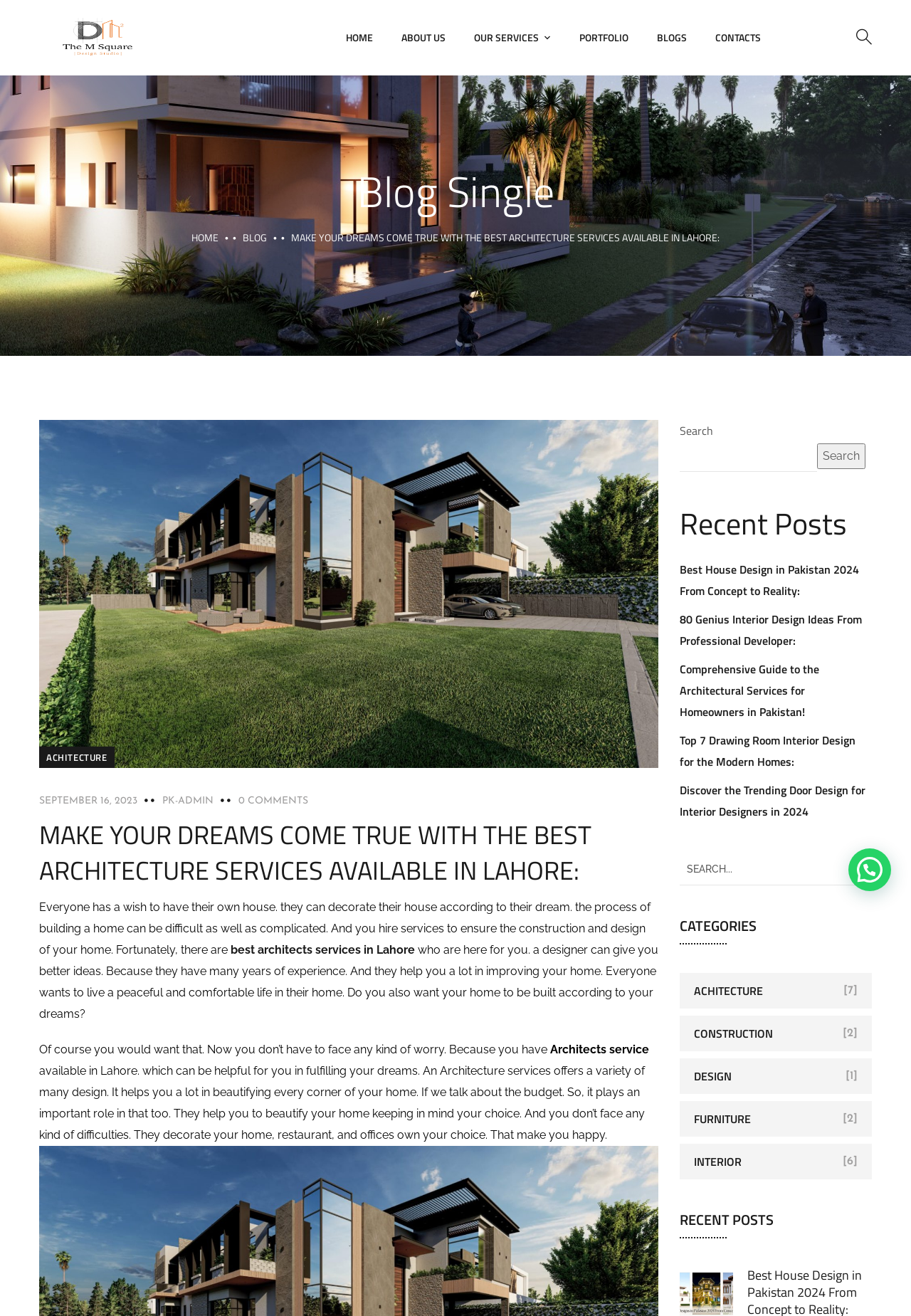Determine the bounding box coordinates of the area to click in order to meet this instruction: "Read the 'Best House Design in Pakistan 2024 From Concept to Reality:' article".

[0.746, 0.426, 0.943, 0.455]